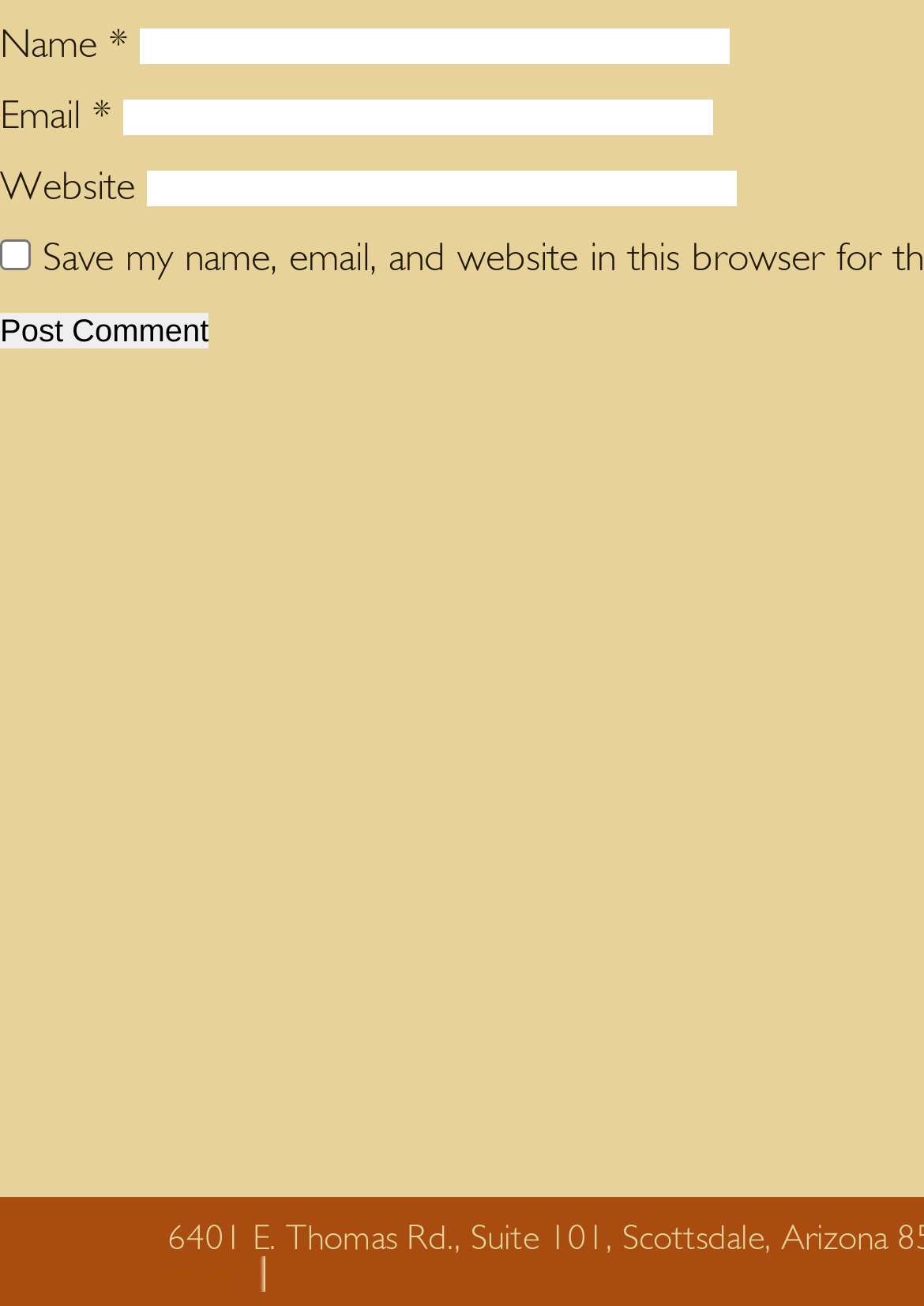What is the purpose of the checkbox?
Please use the image to provide an in-depth answer to the question.

The purpose of the checkbox is to save the commenter's name, email, and website in the browser for the next time they comment, as indicated by the text associated with the checkbox.